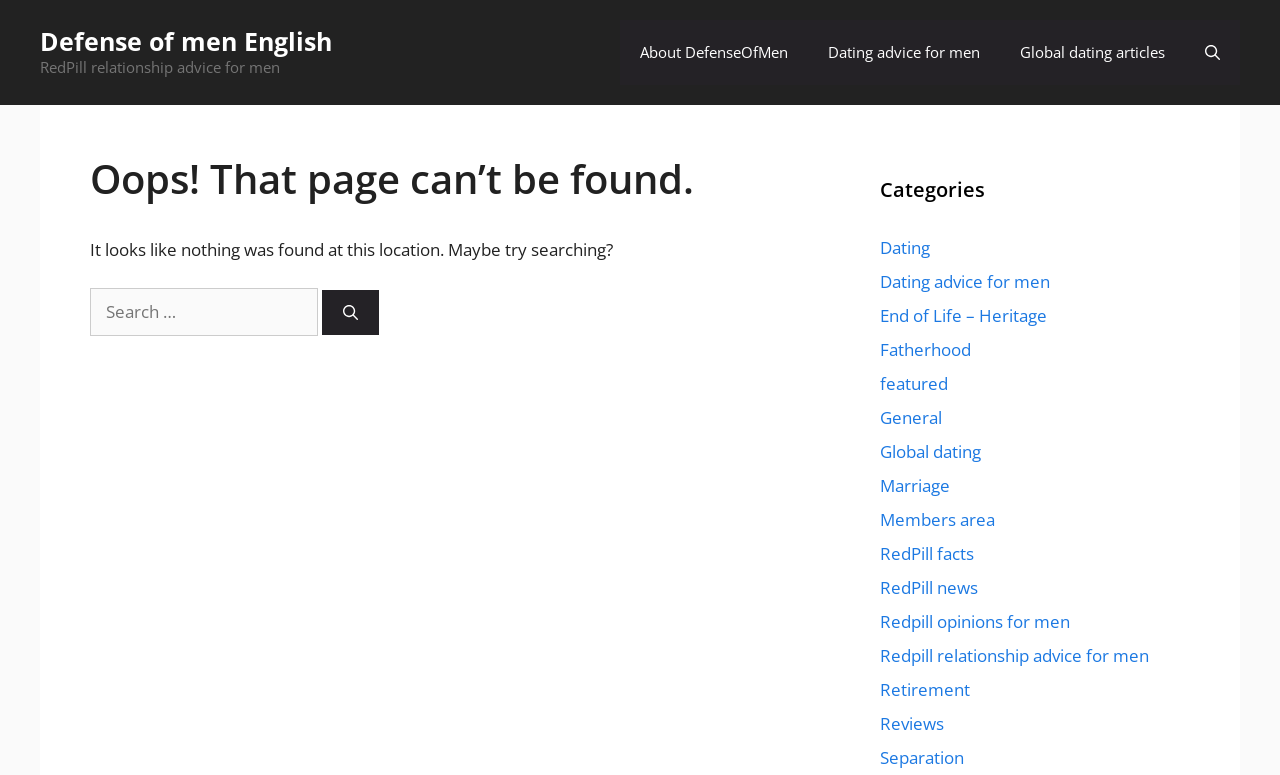Provide an in-depth caption for the webpage.

This webpage is a "Page not found" error page from the "Defense of men English" website. At the top, there is a banner with a link to the website's homepage and a brief description of the website as "RedPill relationship advice for men". Below the banner, there is a primary navigation menu with links to various sections of the website, including "About DefenseOfMen", "Dating advice for men", "Global dating articles", and a search bar.

The main content area of the page is divided into two sections. The first section has a heading that reads "Oops! That page can’t be found." followed by a brief message suggesting that the user try searching for the content they are looking for. Below this message, there is a search box with a "Search" button.

The second section of the main content area is a list of categories, including "Dating", "Fatherhood", "Marriage", and others. Each category is a link that likely leads to a page with related content.

There are no images on this page, and the overall layout is focused on providing a clear message about the error and offering ways for the user to find what they are looking for.